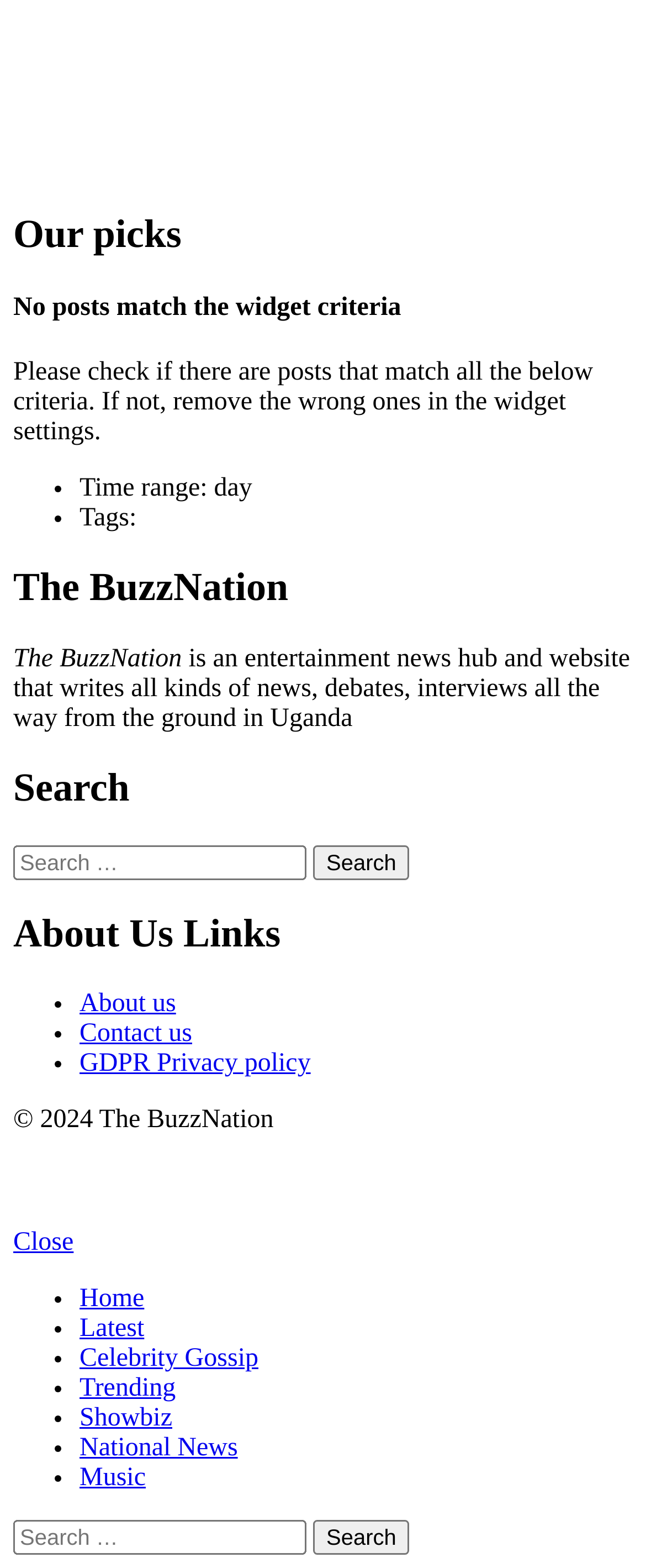Please locate the bounding box coordinates of the element that should be clicked to achieve the given instruction: "Go to Home".

[0.123, 0.82, 0.223, 0.838]